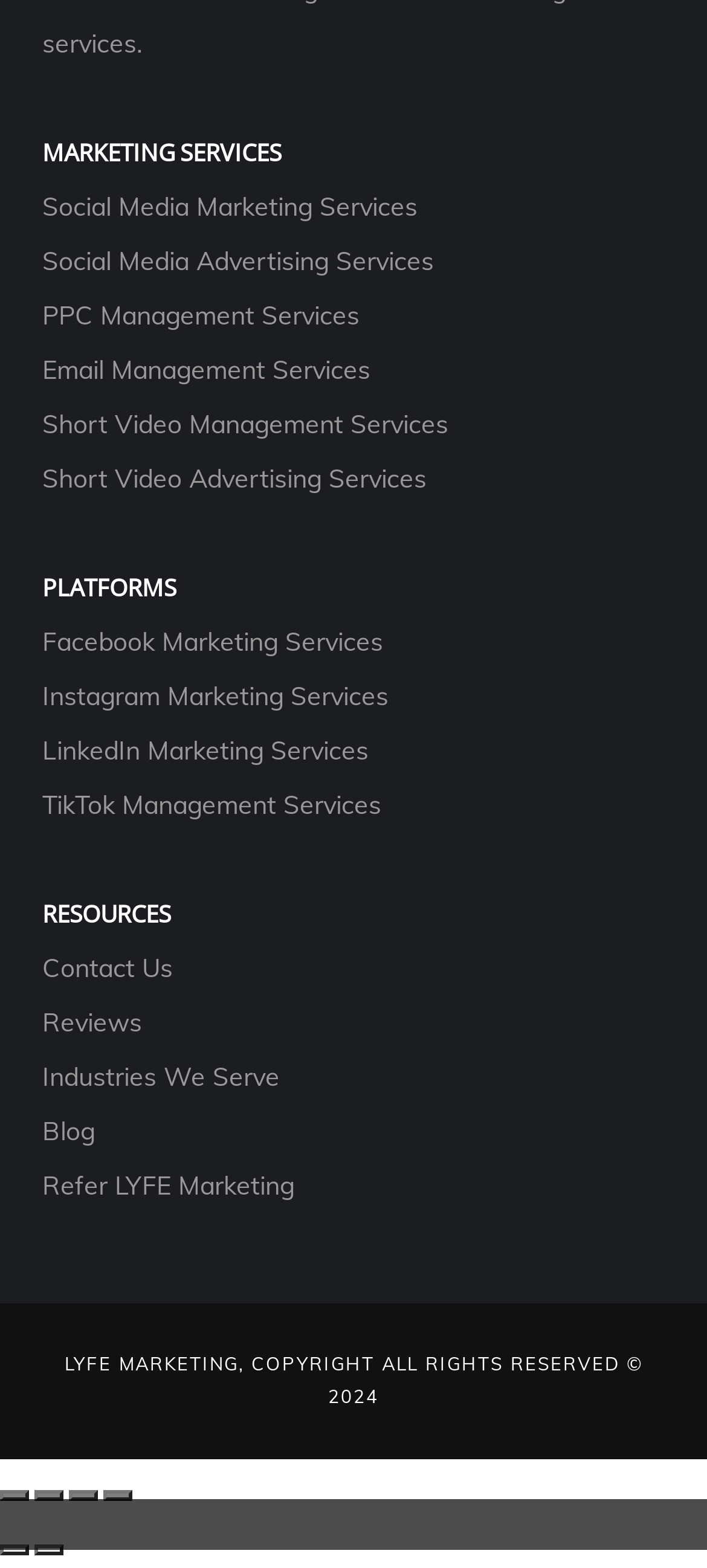From the image, can you give a detailed response to the question below:
What is the copyright year mentioned?

The copyright information at the bottom of the page mentions 'LYFE MARKETING, COPYRIGHT ALL RIGHTS RESERVED © 2024', indicating the copyright year as 2024.